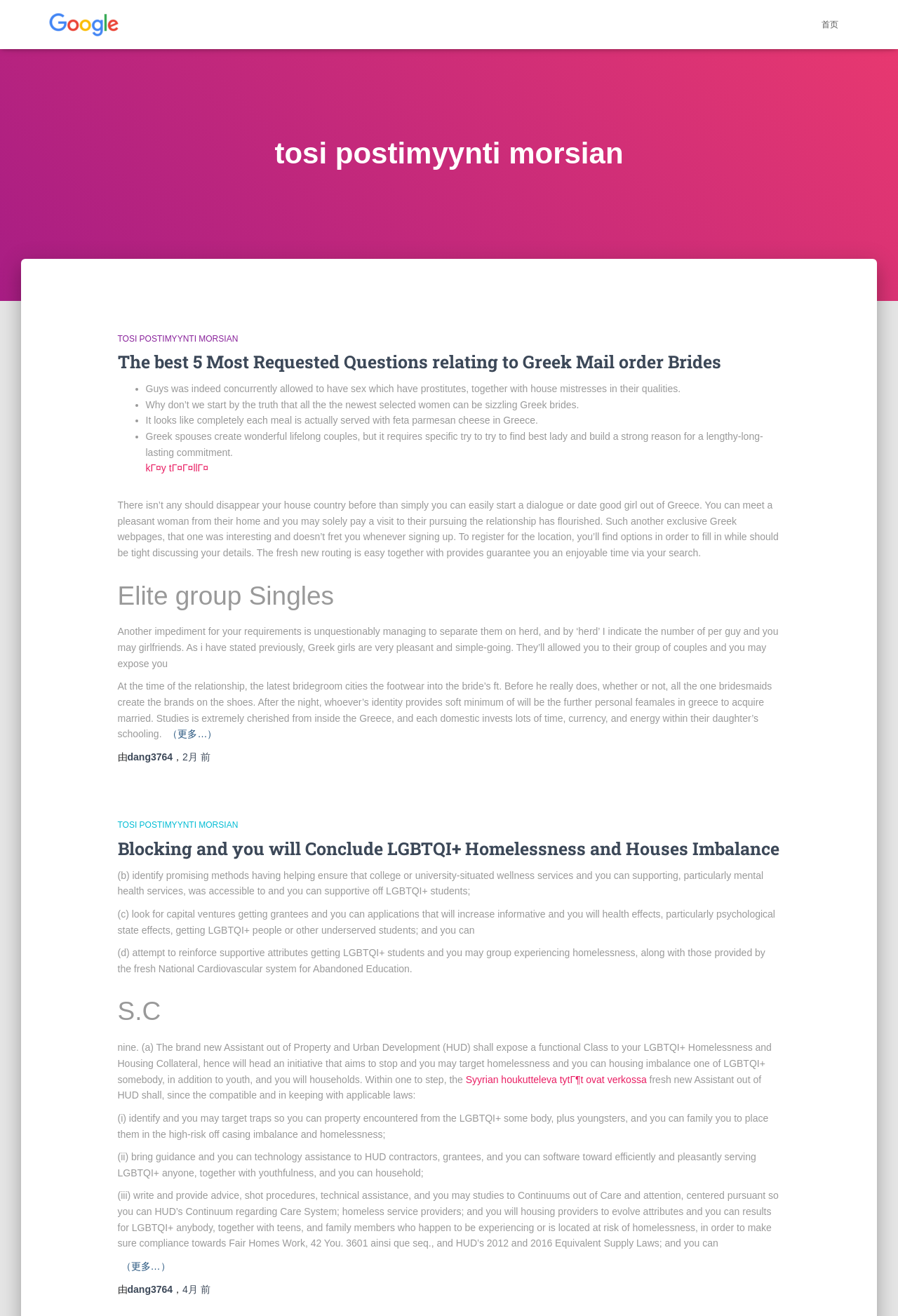Locate the bounding box coordinates of the element I should click to achieve the following instruction: "click the link to read more about Blocking and you will Conclude LGBTQI+ Homelessness and Houses Imbalance".

[0.135, 0.958, 0.189, 0.966]